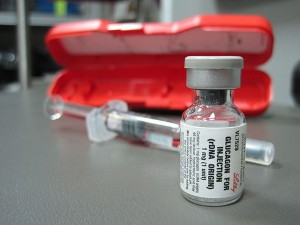What is the purpose of the syringe?
Offer a detailed and exhaustive answer to the question.

The syringe is positioned alongside the vial of Glucagon, suggesting that it is used for administering the medication, which is critical in emergency situations where individuals with diabetes are unable to take sugar or glucose orally.